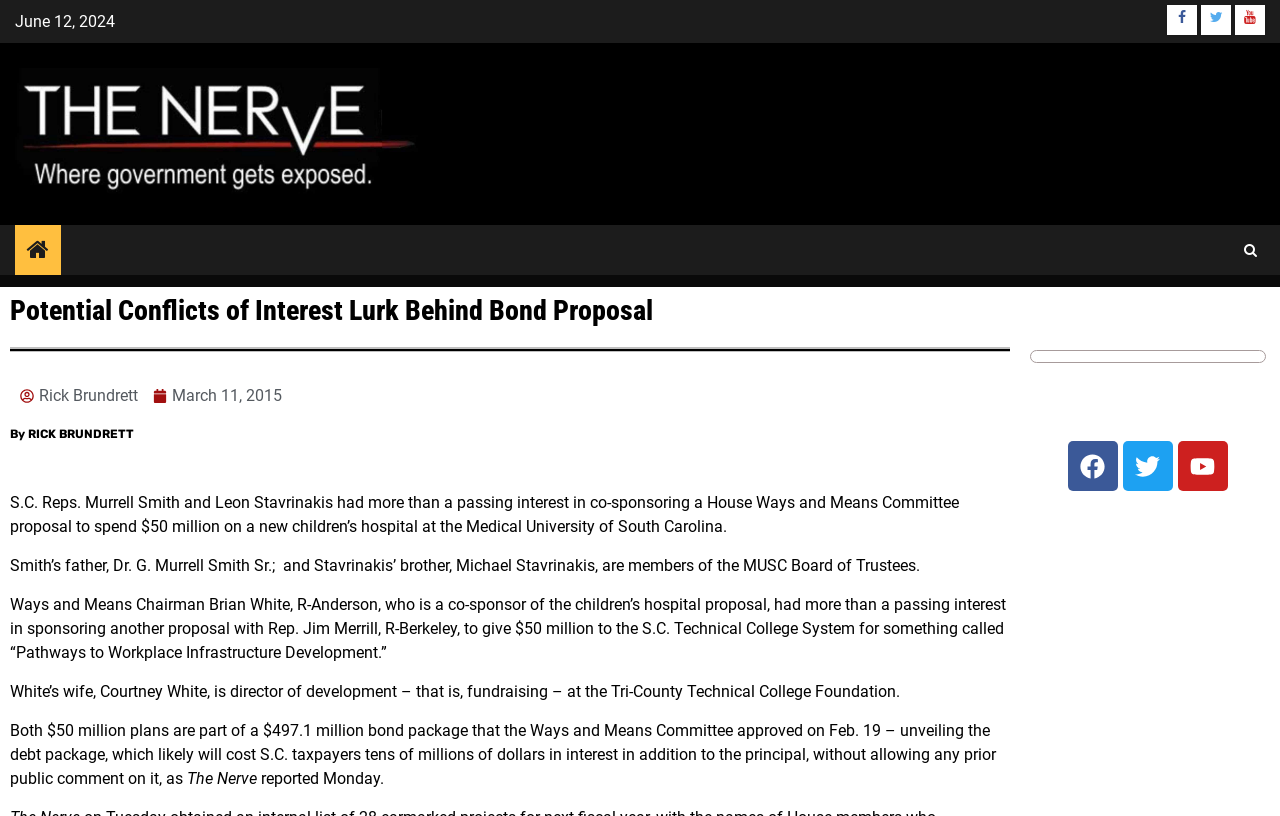Who sponsored the House Ways and Means Committee proposal?
Using the details from the image, give an elaborate explanation to answer the question.

According to the article, S.C. Reps. Murrell Smith and Leon Stavrinakis co-sponsored a House Ways and Means Committee proposal to spend $50 million on a new children’s hospital at the Medical University of South Carolina.